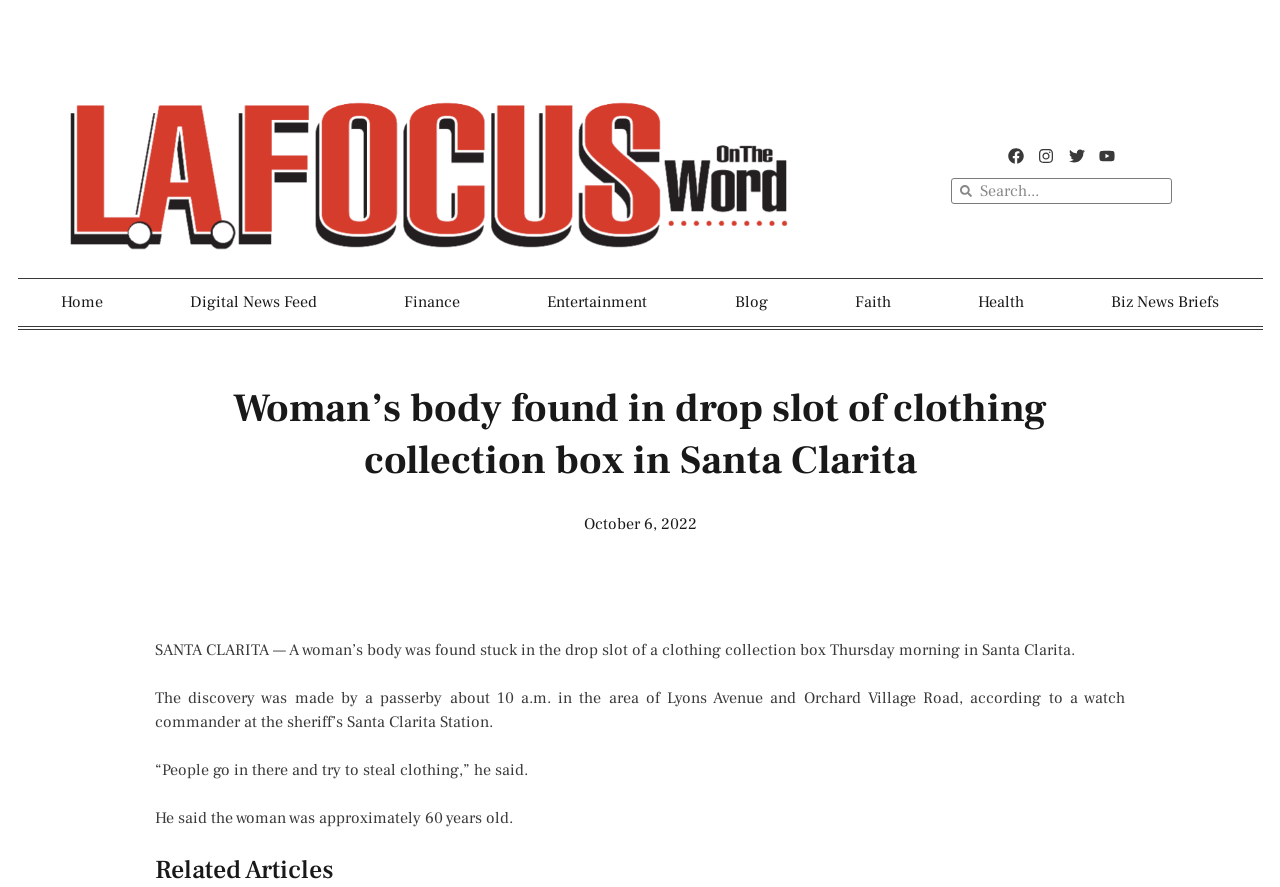Please provide a brief answer to the following inquiry using a single word or phrase:
What is the age of the woman found?

60 years old